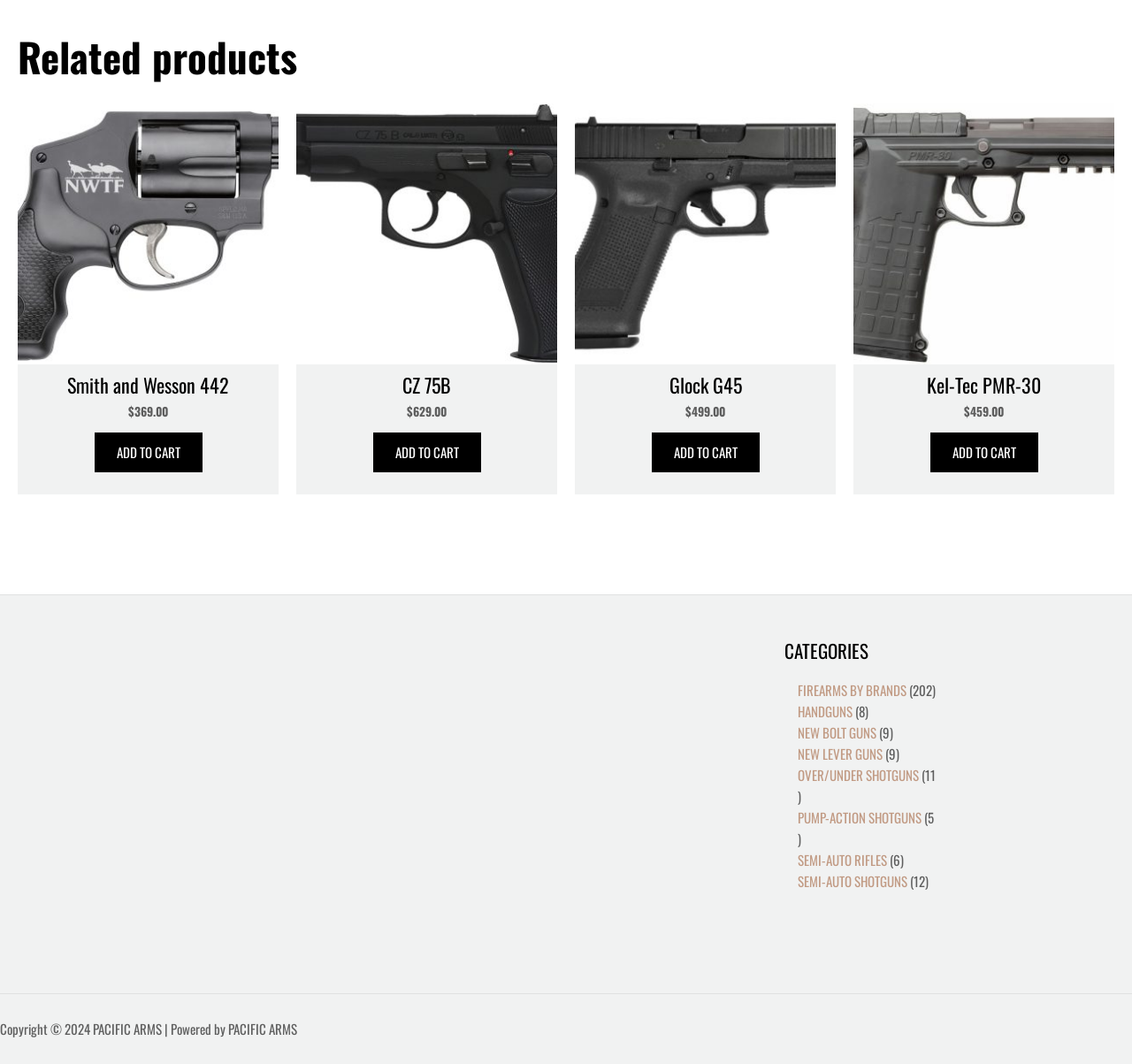What is the price of the Sig Sauer P226?
Give a detailed response to the question by analyzing the screenshot.

I found a StaticText element with the text '$' and another StaticText element with the text '539.00' next to it, which together indicate the price of the Sig Sauer P226.